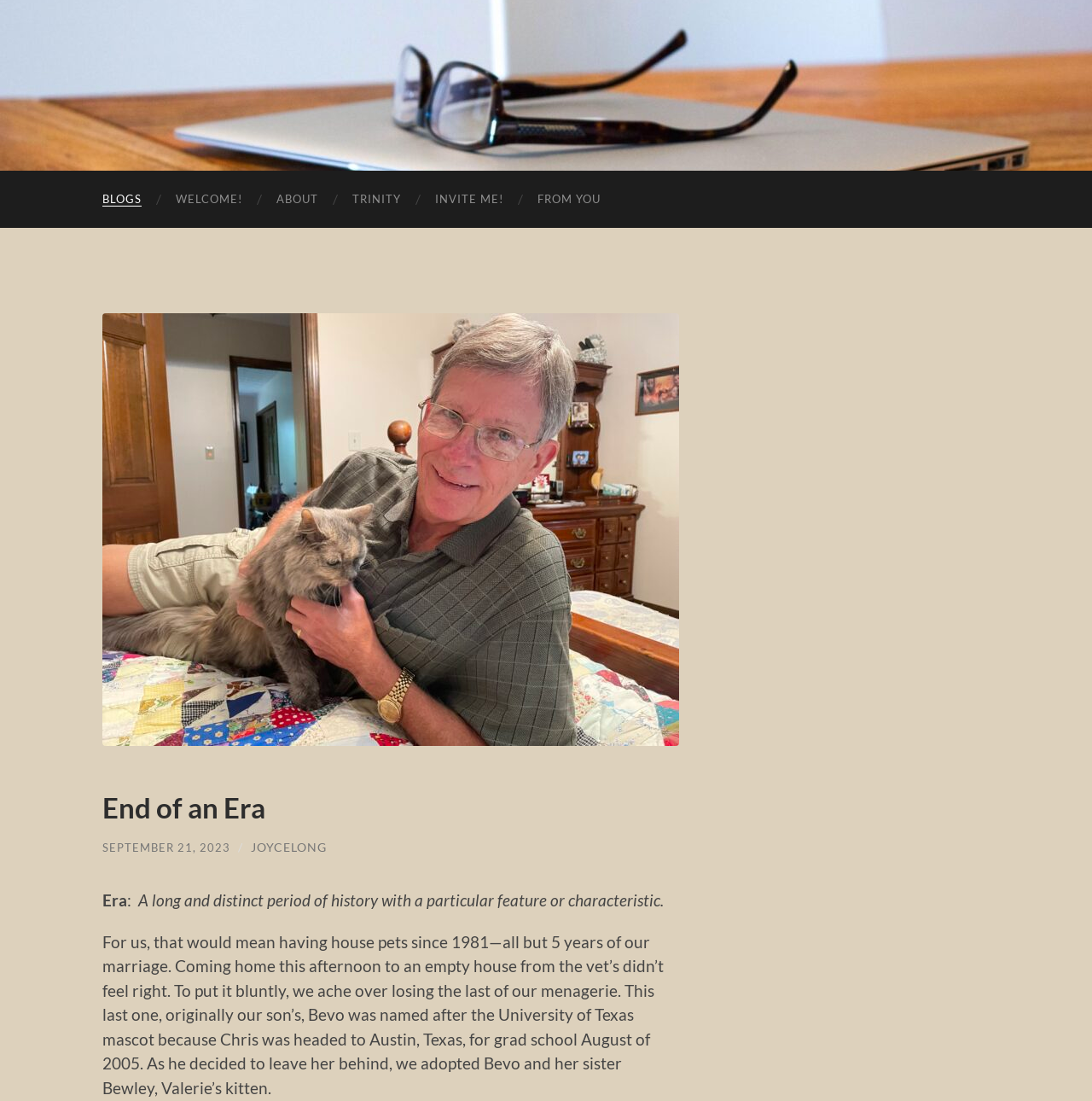What is the title of the first blog post?
Answer the question with as much detail as possible.

I found a heading element with the text 'End of an Era' at coordinates [0.094, 0.709, 0.622, 0.751], which suggests that it is the title of the first blog post.